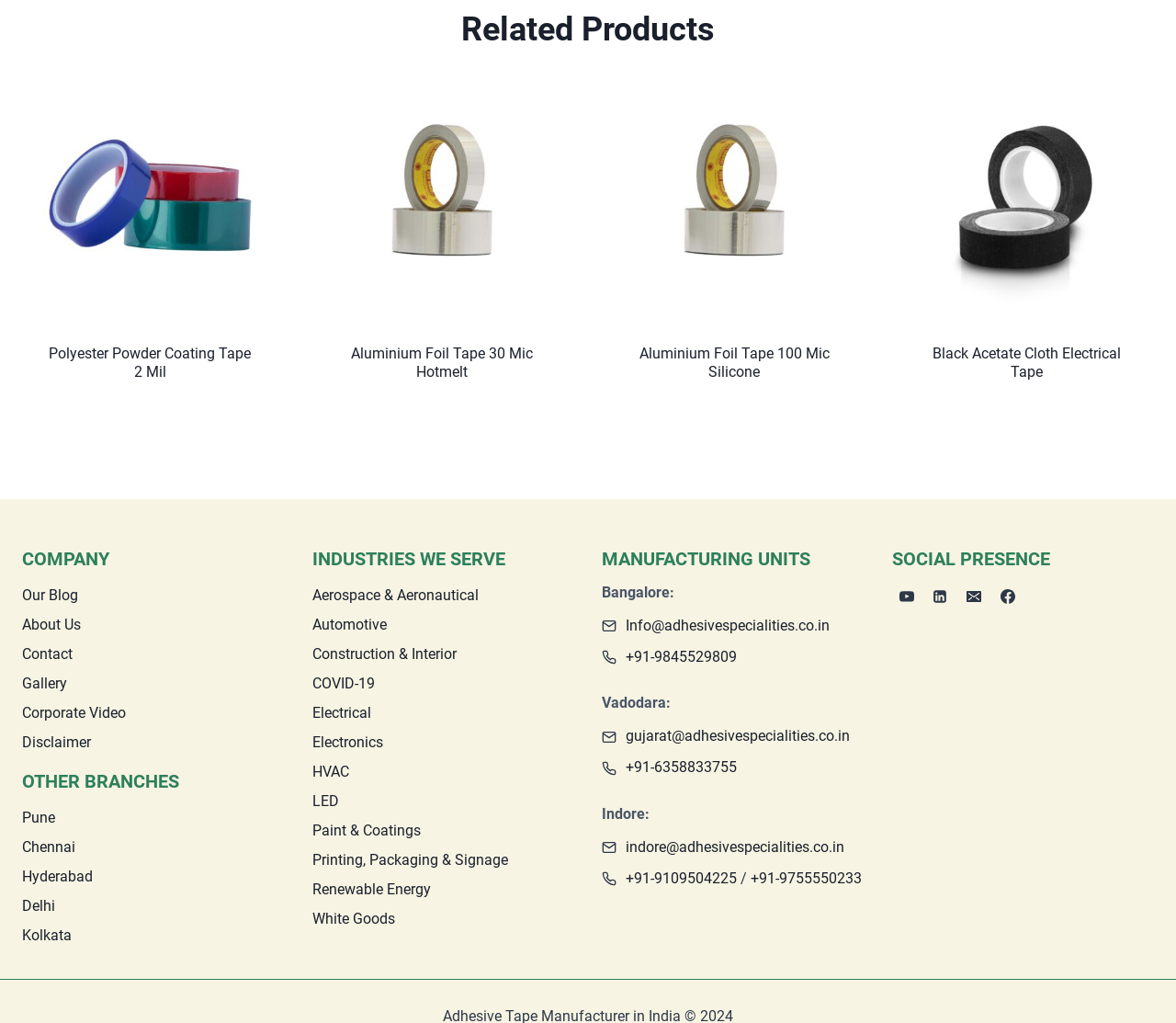Determine the bounding box coordinates for the clickable element to execute this instruction: "Visit 'Our Blog'". Provide the coordinates as four float numbers between 0 and 1, i.e., [left, top, right, bottom].

[0.019, 0.569, 0.242, 0.597]